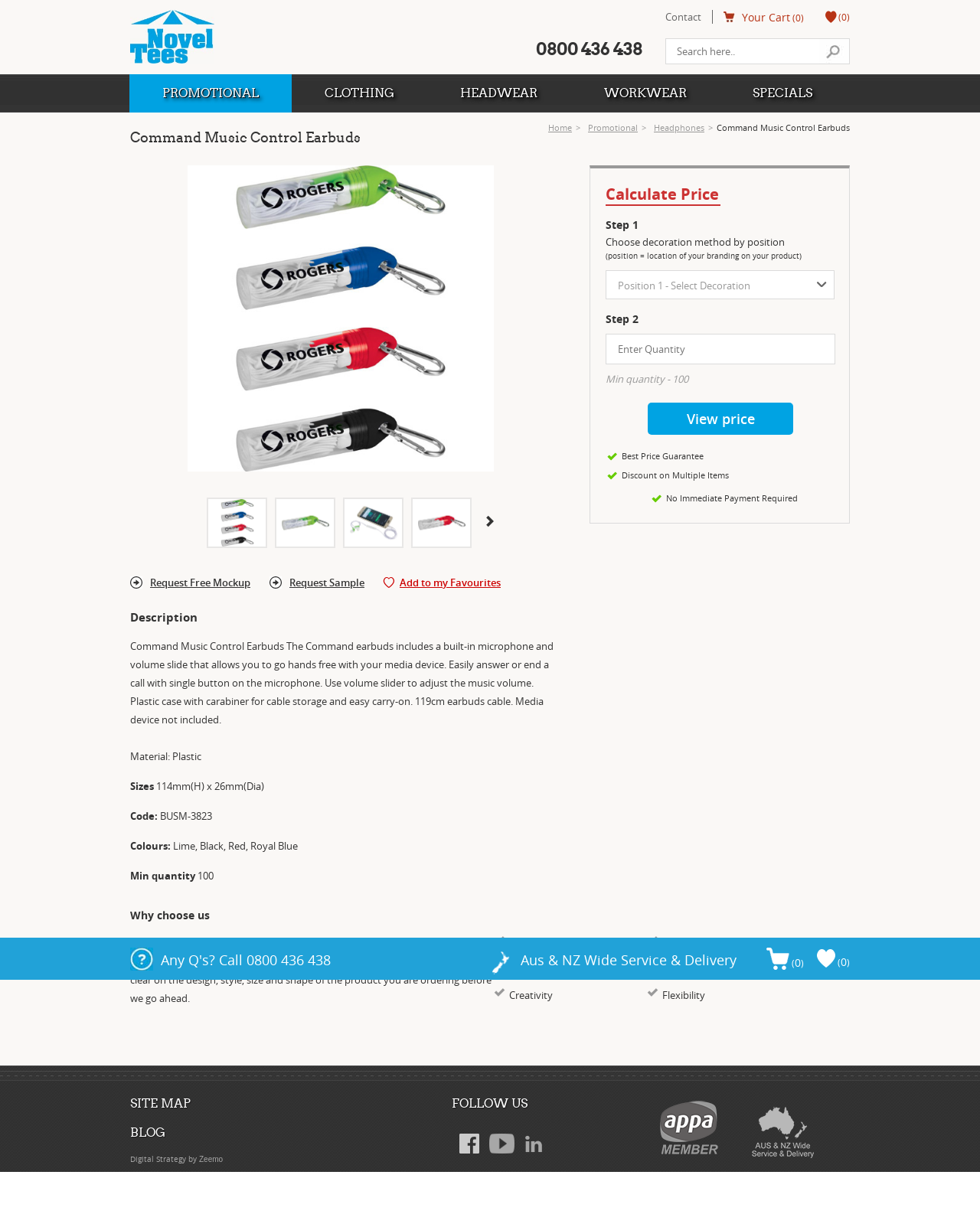Please specify the bounding box coordinates of the clickable section necessary to execute the following command: "Contact us".

[0.679, 0.008, 0.716, 0.02]